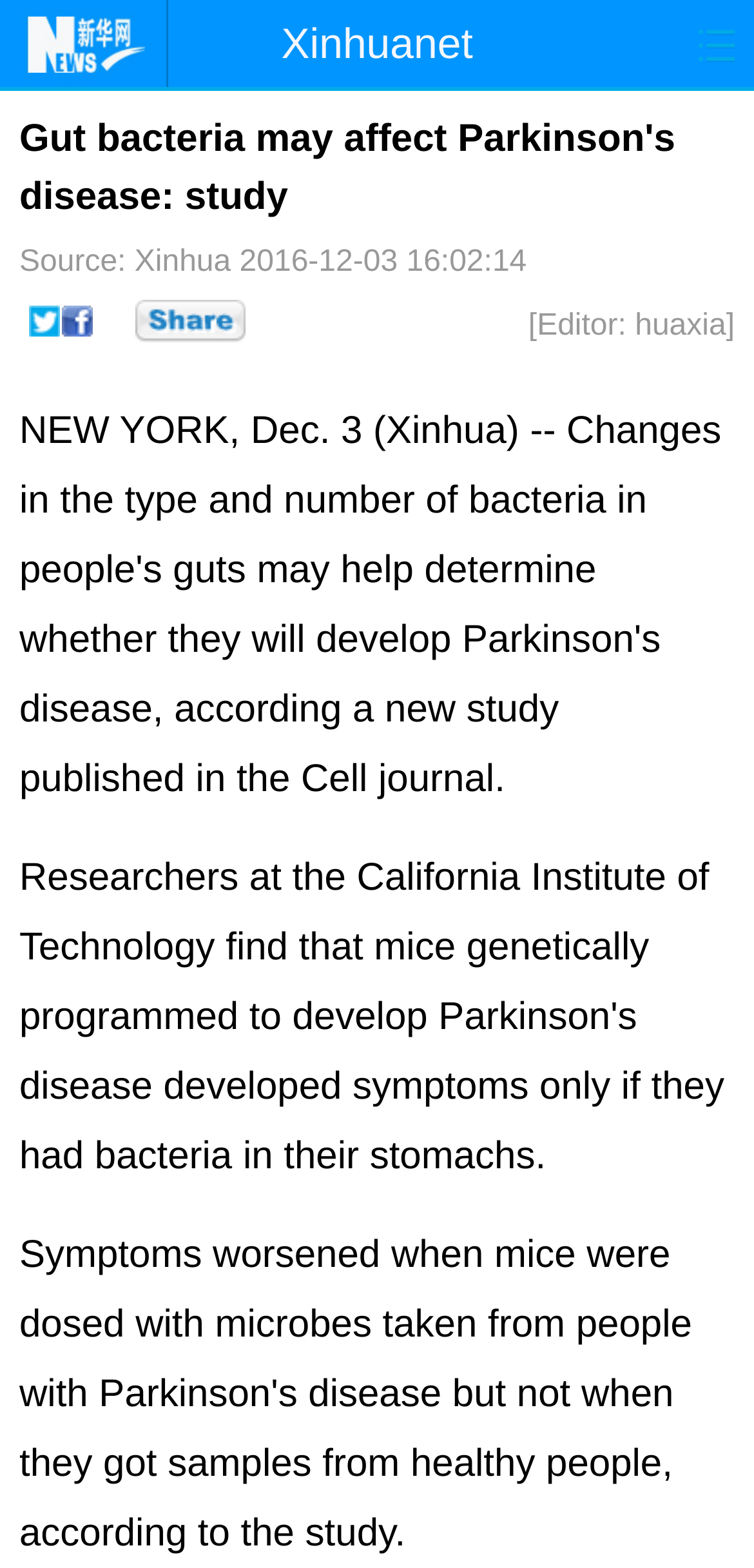What is the source of the article?
Refer to the screenshot and answer in one word or phrase.

Xinhua